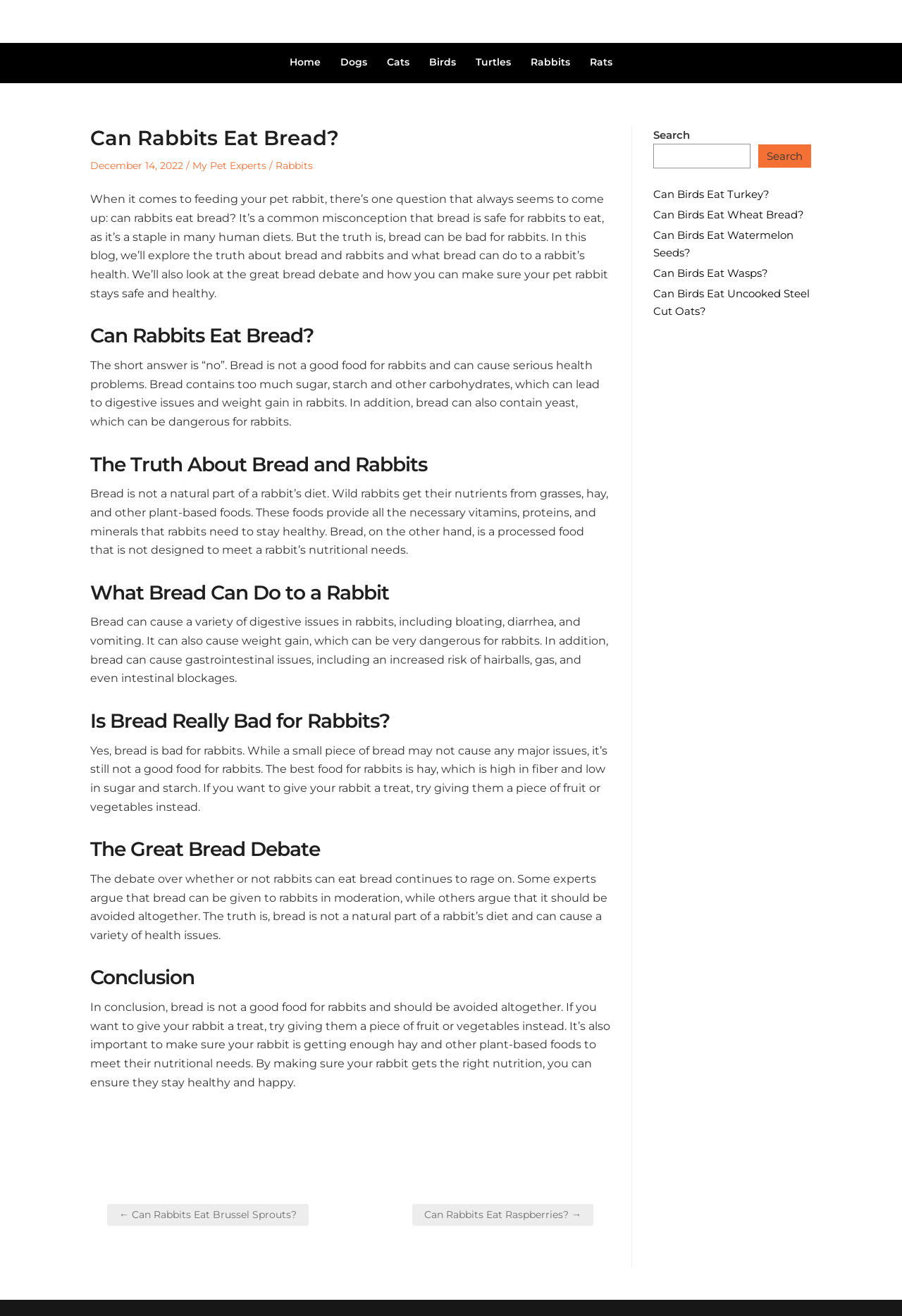Find the bounding box coordinates of the element you need to click on to perform this action: 'Click on the 'Rabbits' link in the menu'. The coordinates should be represented by four float values between 0 and 1, in the format [left, top, right, bottom].

[0.588, 0.042, 0.632, 0.052]